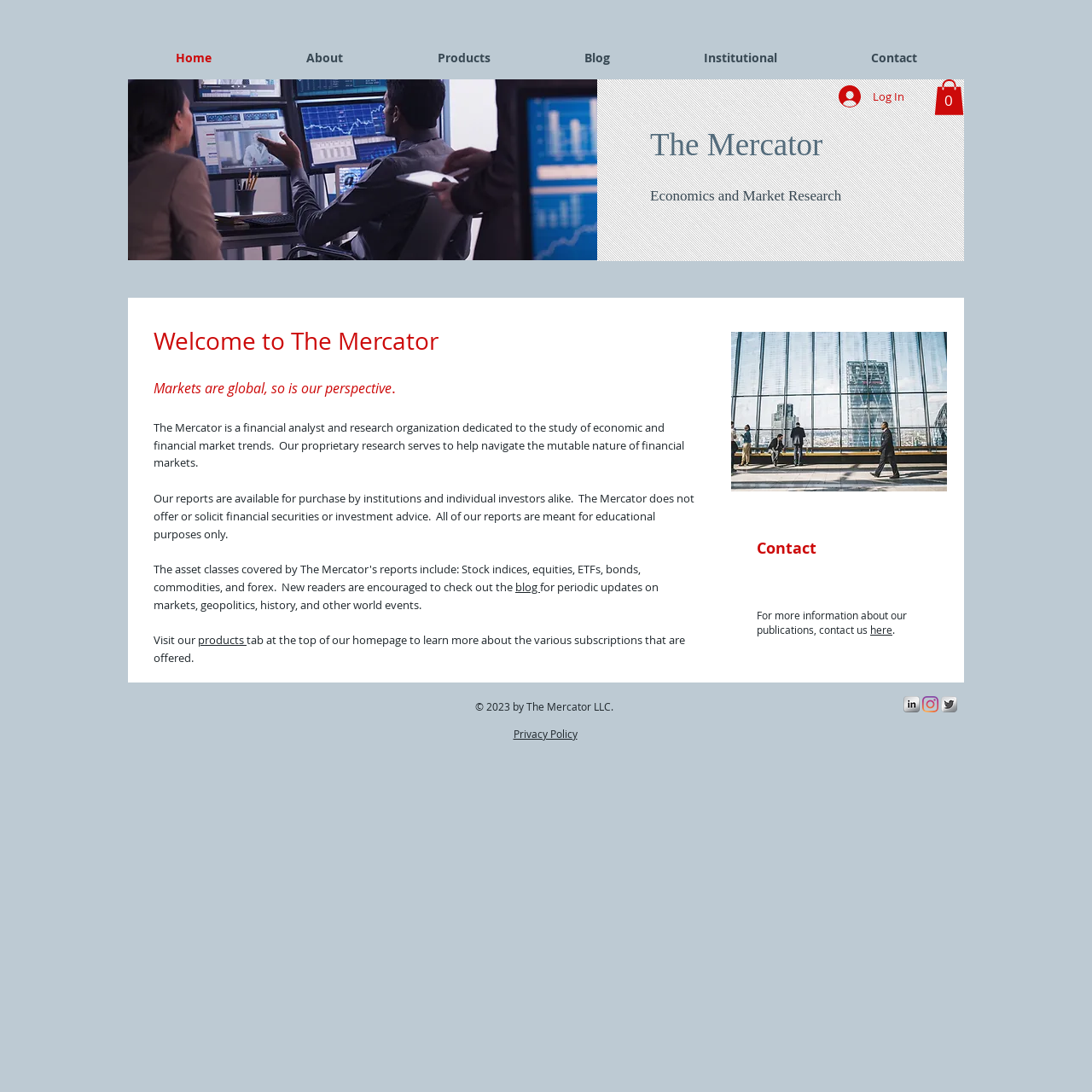Please answer the following question using a single word or phrase: 
What is the purpose of visiting the 'products' tab?

To learn about subscriptions